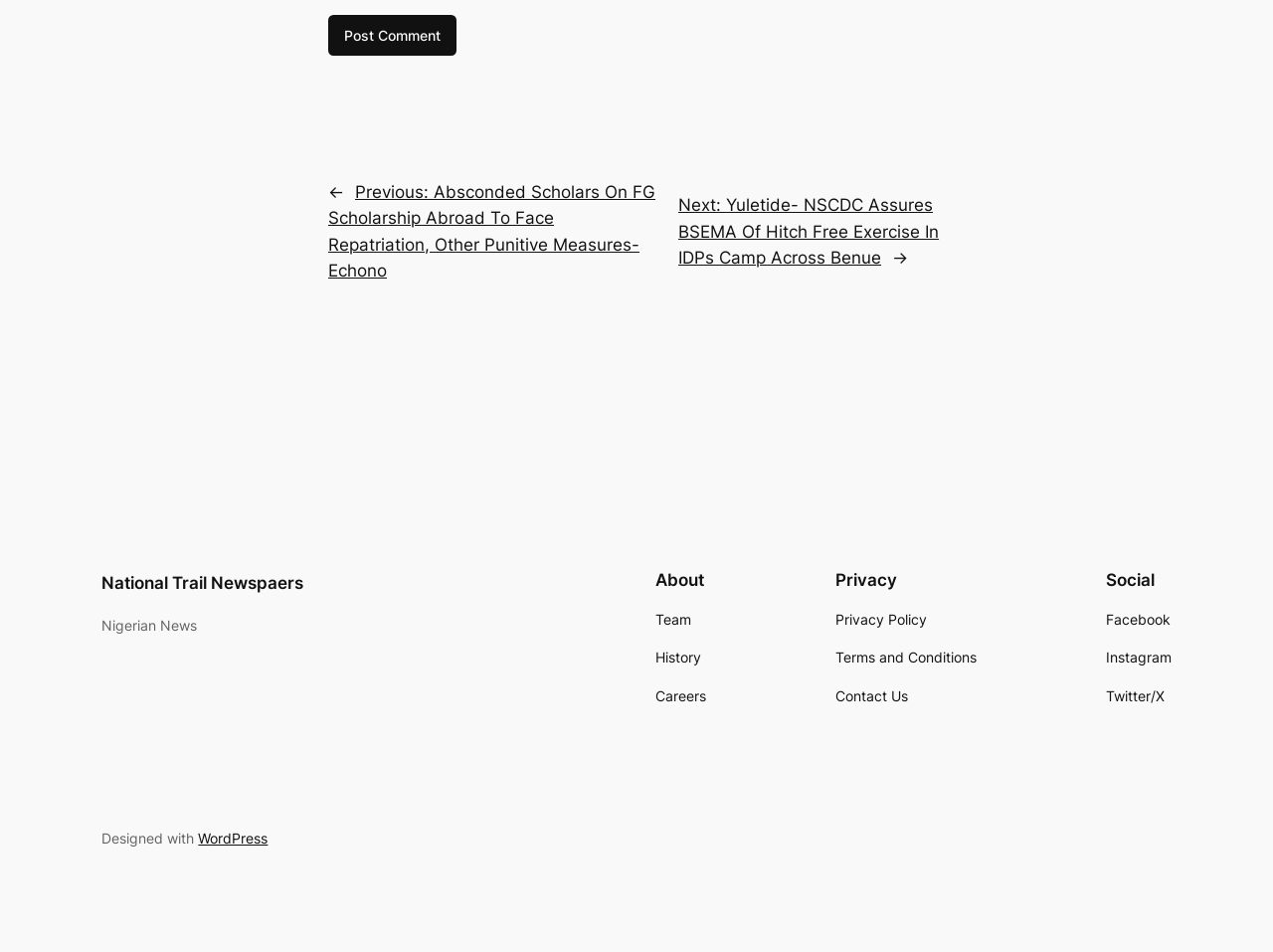Identify the bounding box coordinates for the UI element described by the following text: "History". Provide the coordinates as four float numbers between 0 and 1, in the format [left, top, right, bottom].

[0.515, 0.679, 0.551, 0.703]